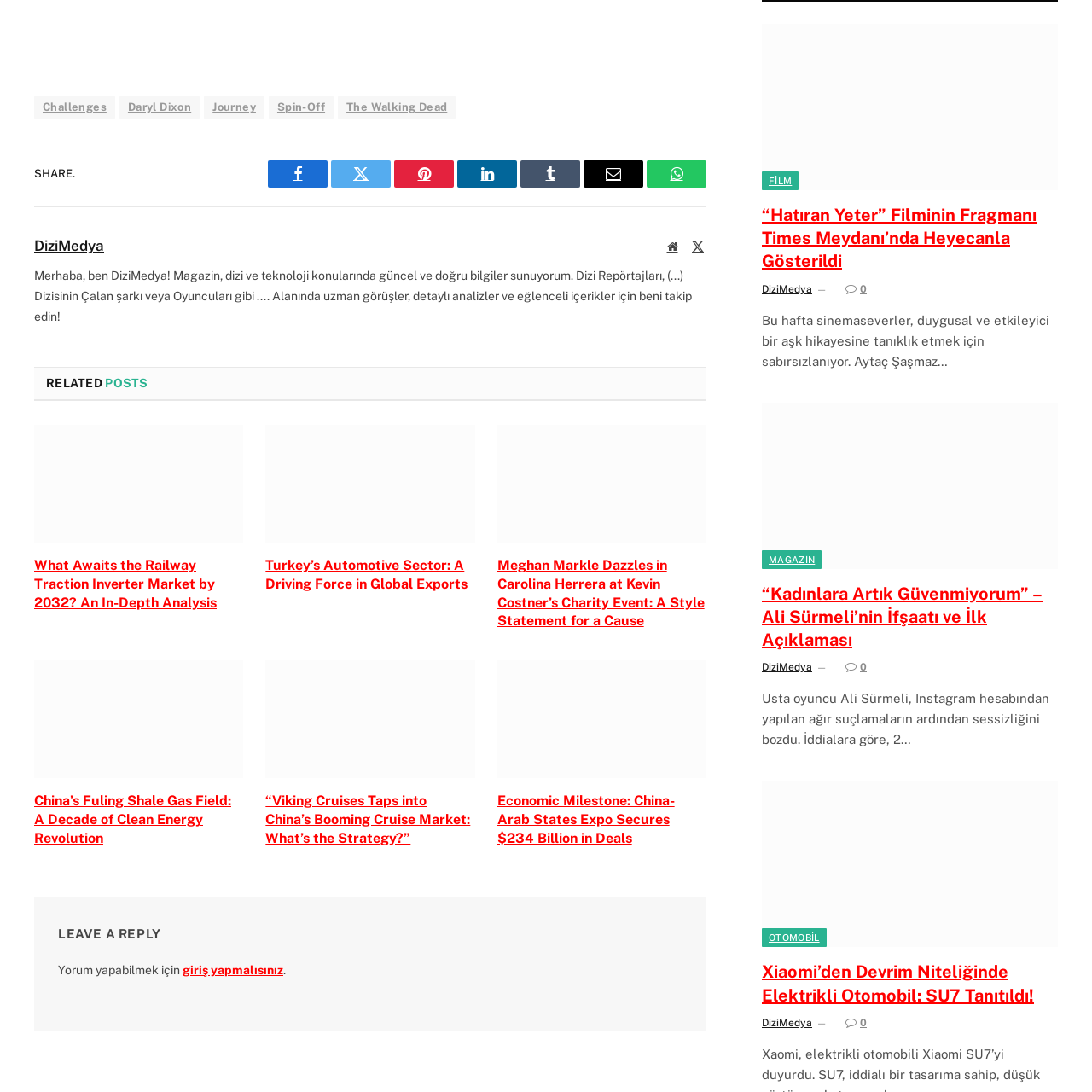Indicate the bounding box coordinates of the element that needs to be clicked to satisfy the following instruction: "Share on Facebook". The coordinates should be four float numbers between 0 and 1, i.e., [left, top, right, bottom].

[0.245, 0.147, 0.3, 0.172]